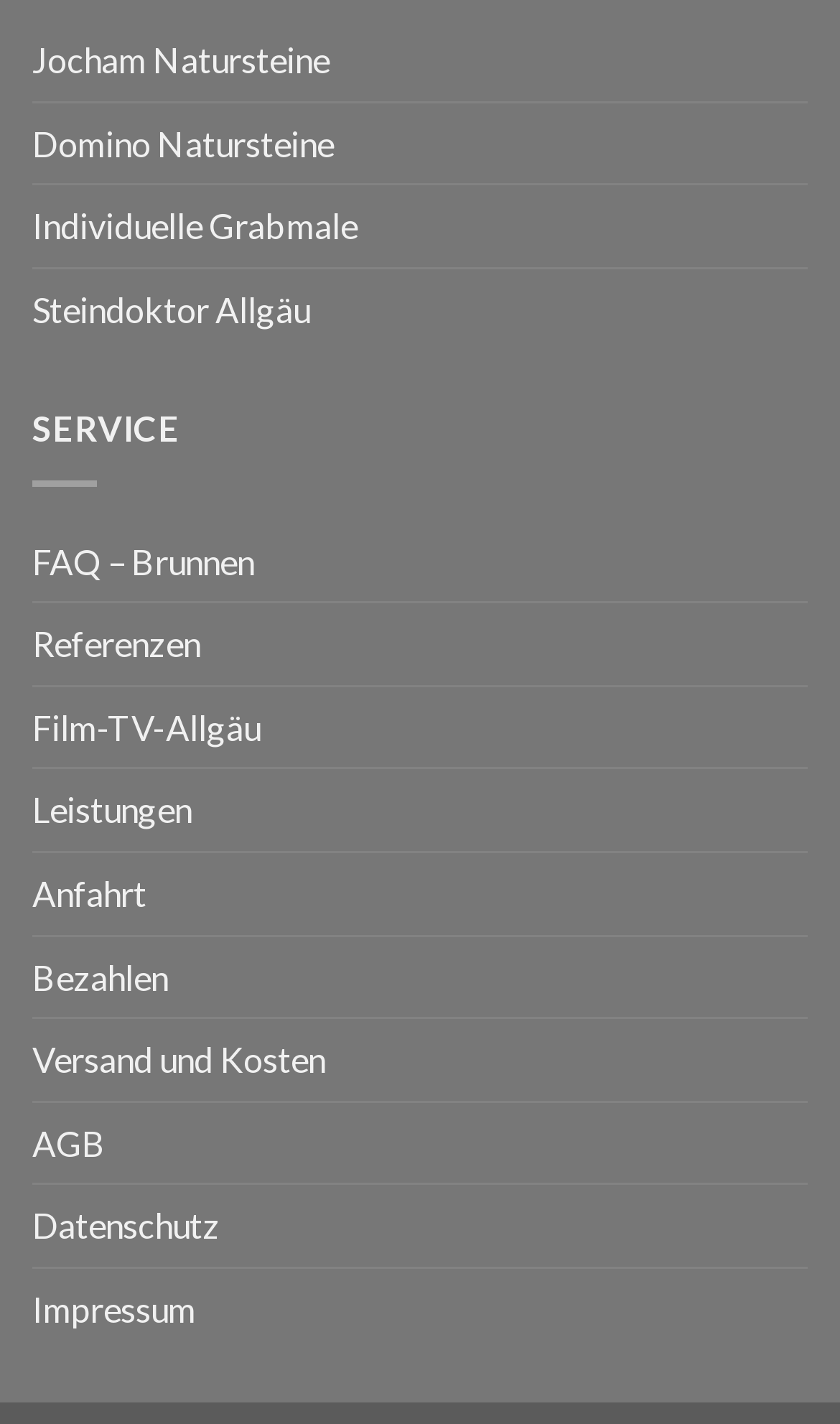Identify the bounding box coordinates for the UI element mentioned here: "Referenzen". Provide the coordinates as four float values between 0 and 1, i.e., [left, top, right, bottom].

[0.038, 0.424, 0.238, 0.481]